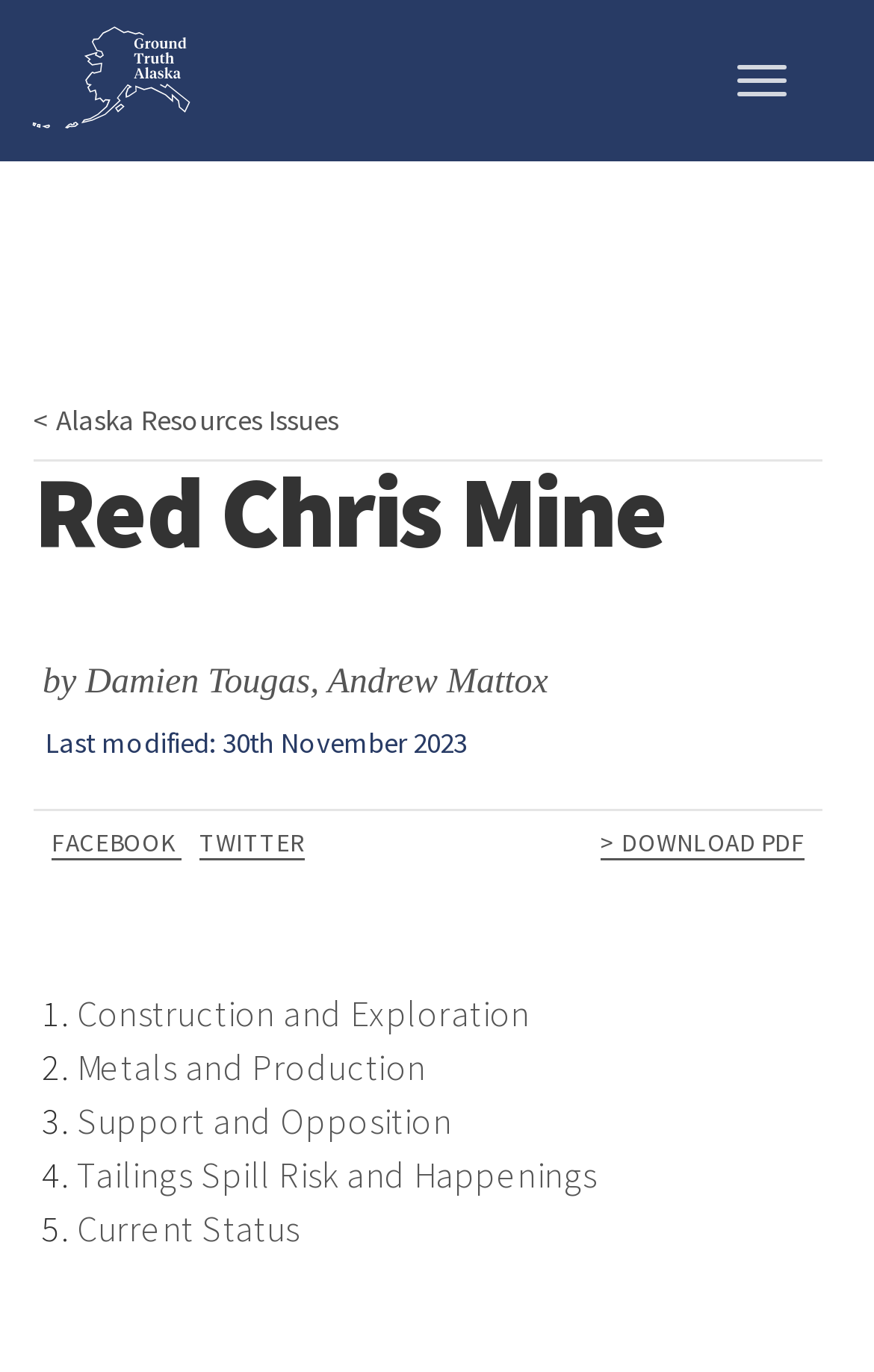What is the name of the mine?
Based on the image, provide your answer in one word or phrase.

Red Chris Mine